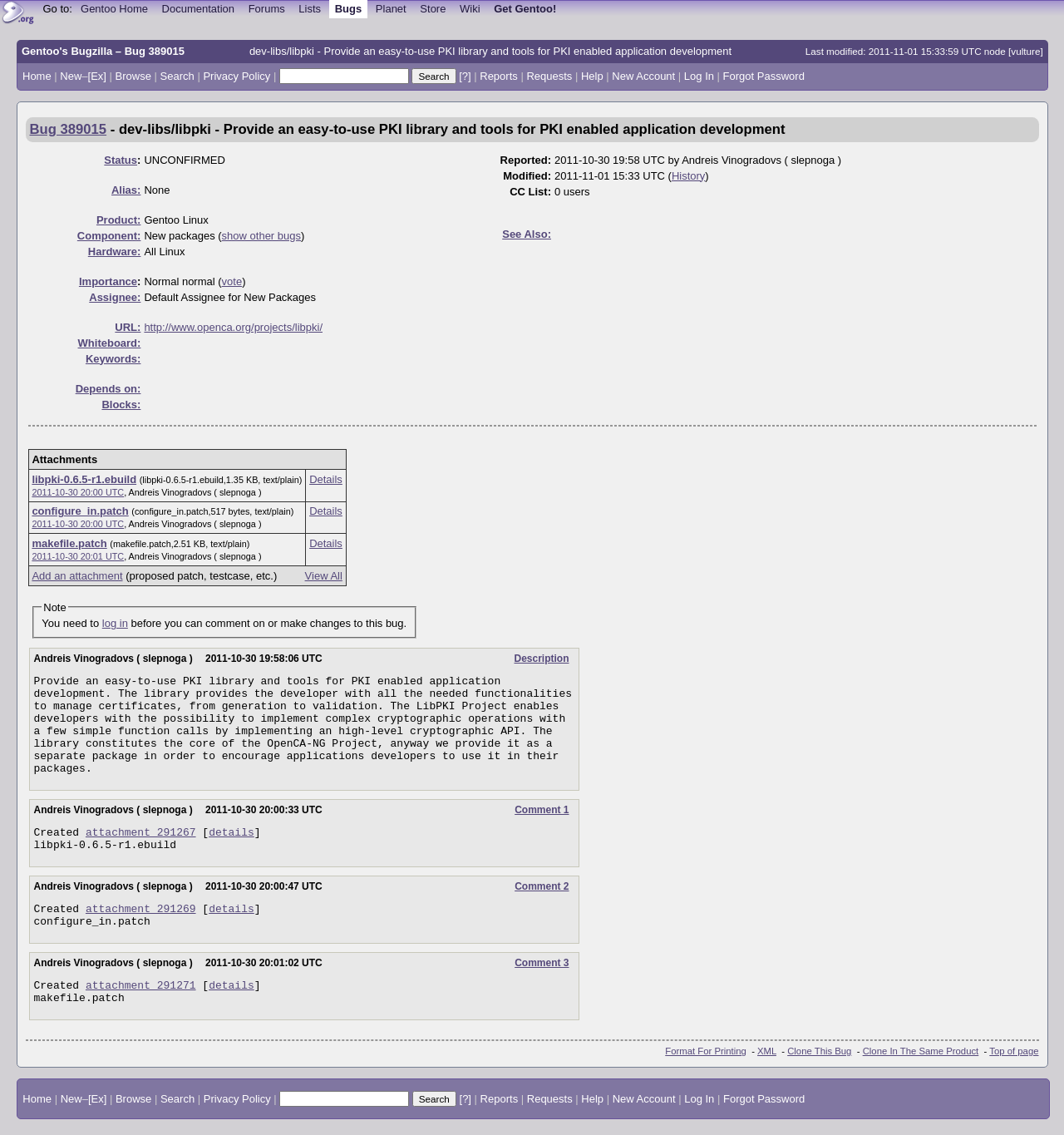Illustrate the webpage thoroughly, mentioning all important details.

This webpage is about a specific bug report, 389015, related to the dev-libs/libpki package, which provides an easy-to-use PKI library and tools for PKI enabled application development. 

At the top left corner, there is a Gentoo Websites logo, followed by a navigation menu with links to Gentoo Home, Documentation, Forums, Lists, Bugs, Planet, Store, Wiki, and Get Gentoo!. 

Below the navigation menu, there is a table with two columns. The left column contains links to Home, New, [Ex], Browse, Search, Privacy Policy, and other options. The right column has a quick search textbox and a search button. 

On the right side of the page, there is a table with several rows, each containing information about the bug report. The rows are labeled with headers such as Status, Alias, Product, Component, Hardware, and Importance. Each row has a corresponding value or description, and some of them have links to additional information. 

At the bottom of the page, there is a link to the bug report, 389015, and a separator line.